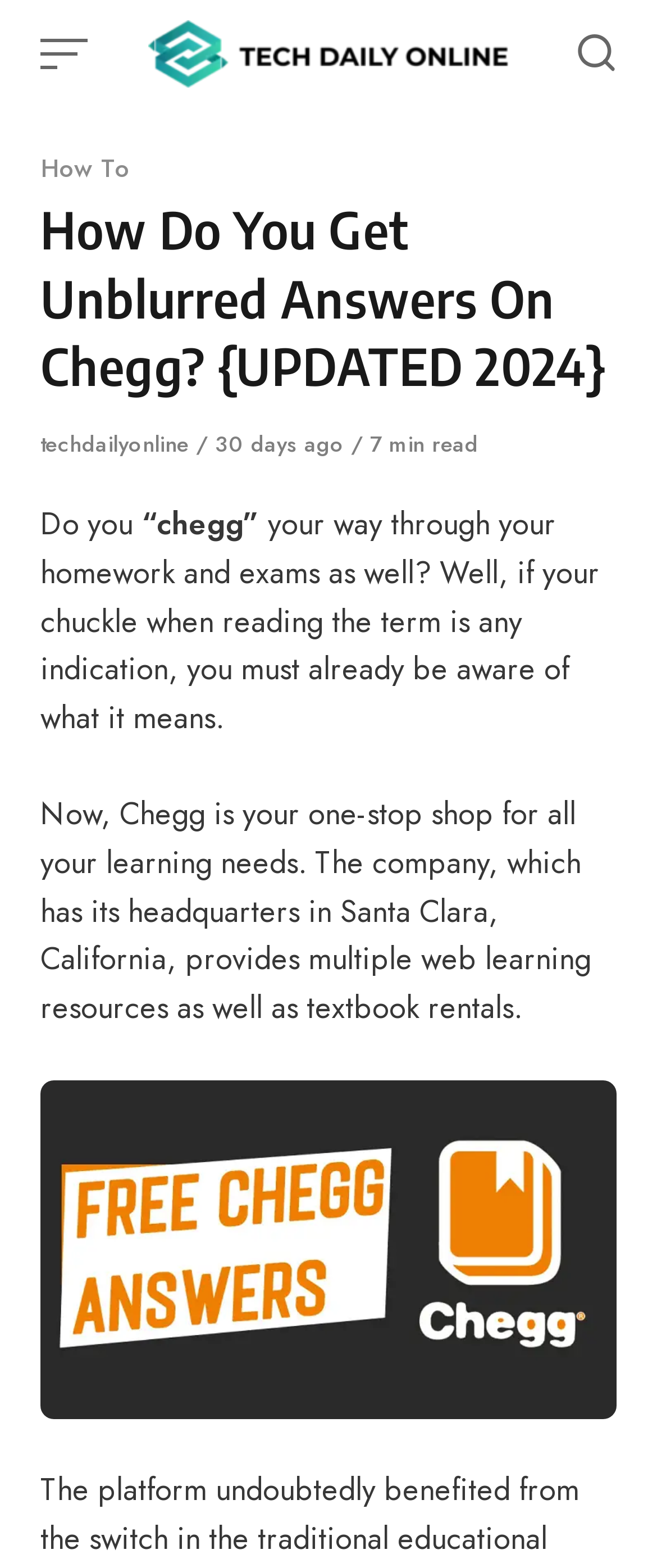What is the name of the website?
Using the visual information from the image, give a one-word or short-phrase answer.

Tech Daily Online